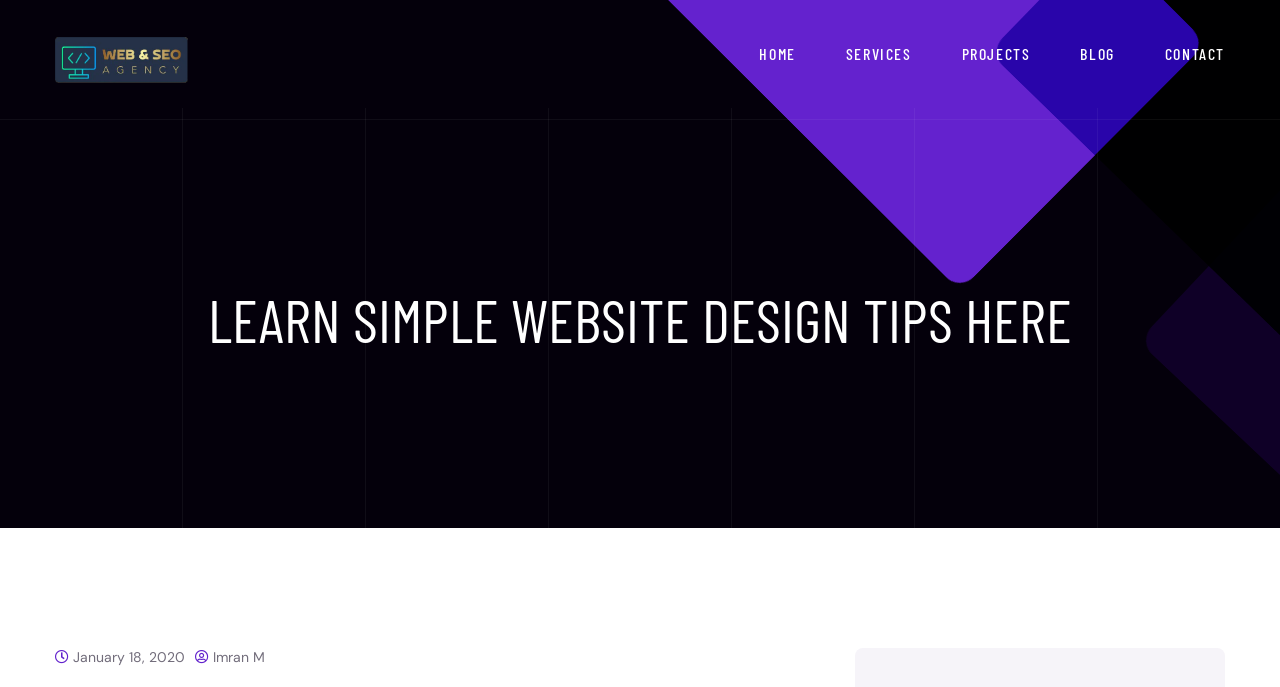Utilize the details in the image to give a detailed response to the question: Who is the author of the article?

I found the author's name by looking at the header section, where there is a link with the text 'Imran M'.